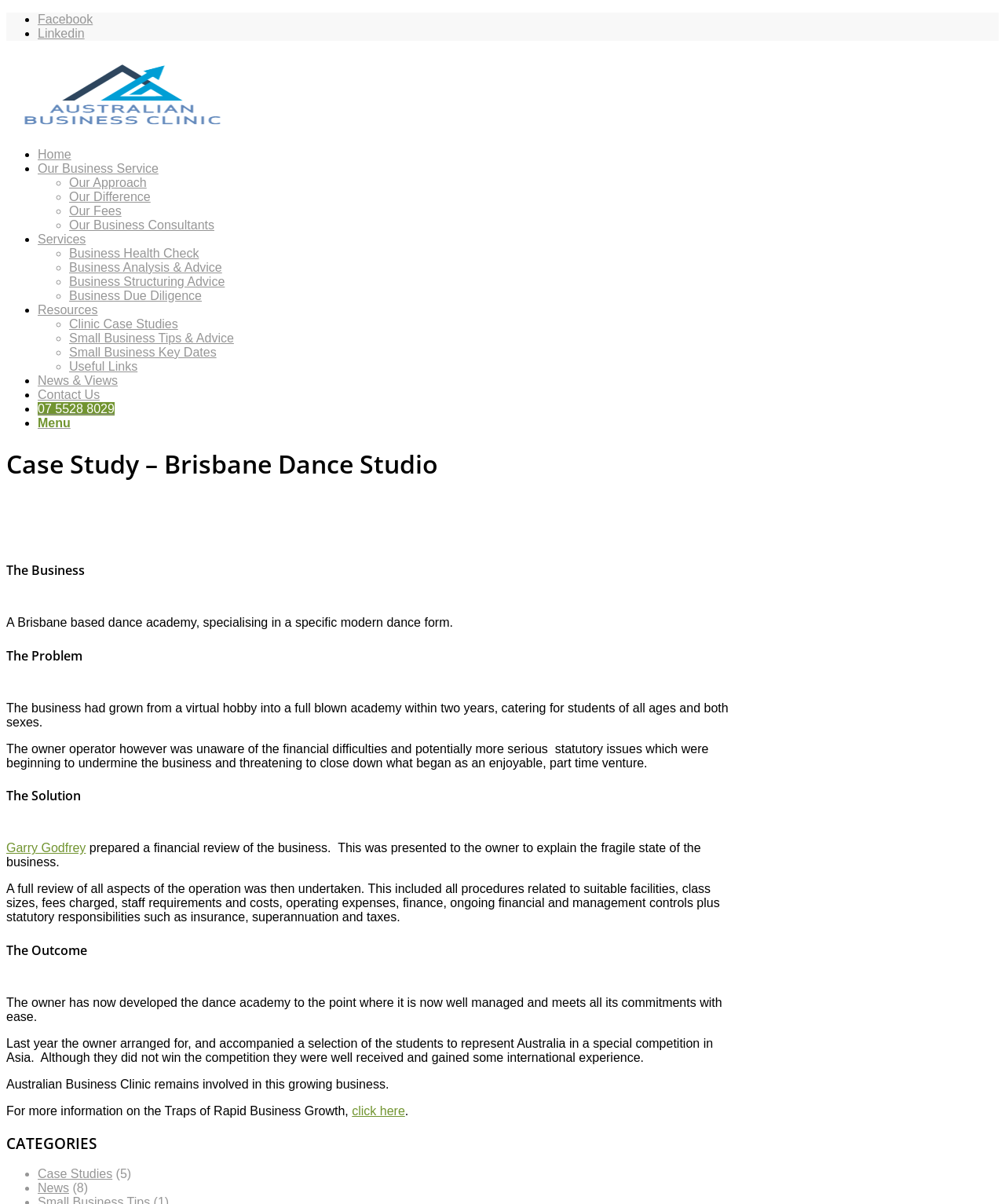Identify the bounding box coordinates of the area that should be clicked in order to complete the given instruction: "Click on Home". The bounding box coordinates should be four float numbers between 0 and 1, i.e., [left, top, right, bottom].

[0.038, 0.123, 0.071, 0.134]